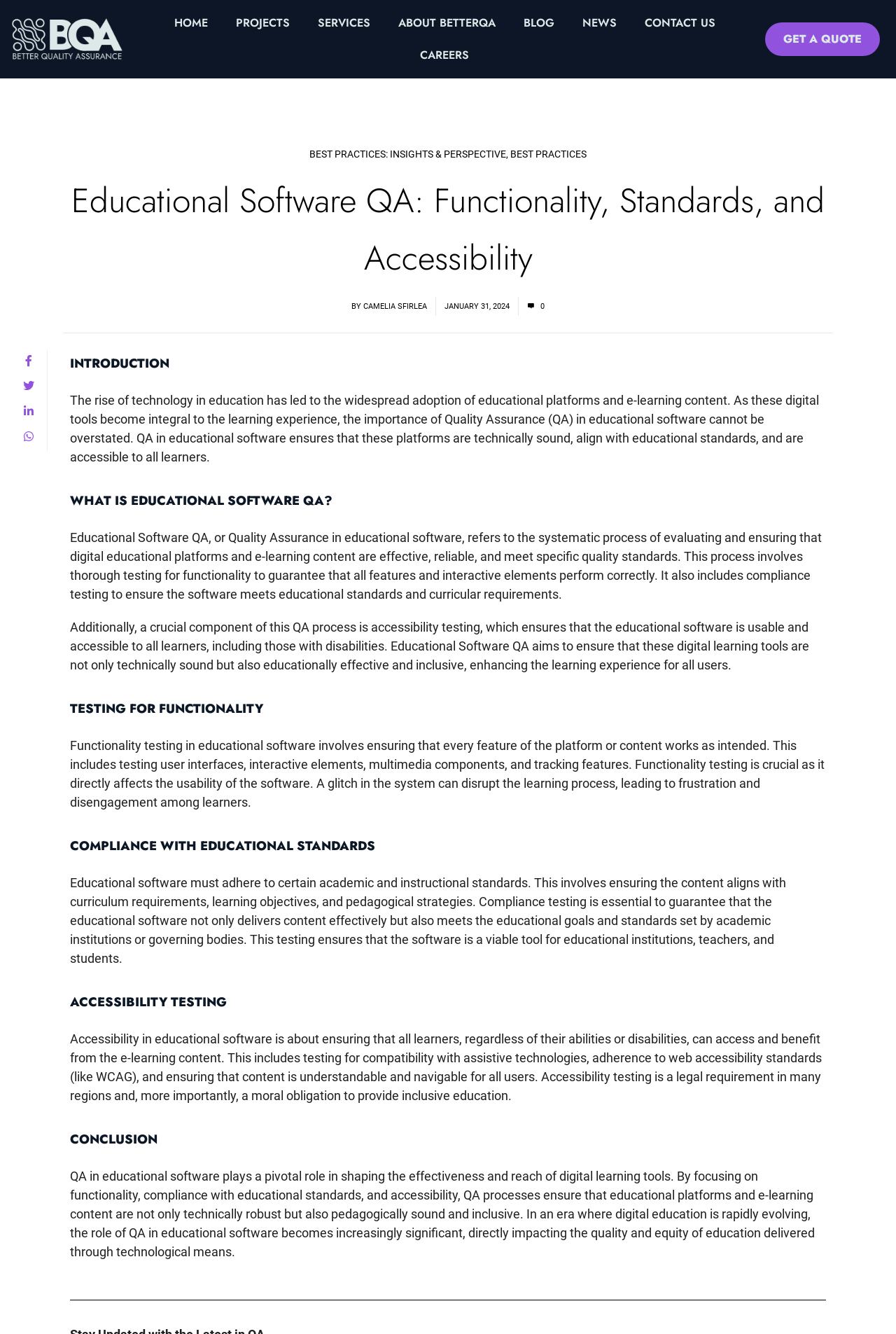What is the author of the article?
Give a single word or phrase answer based on the content of the image.

Camelia Sfirlea